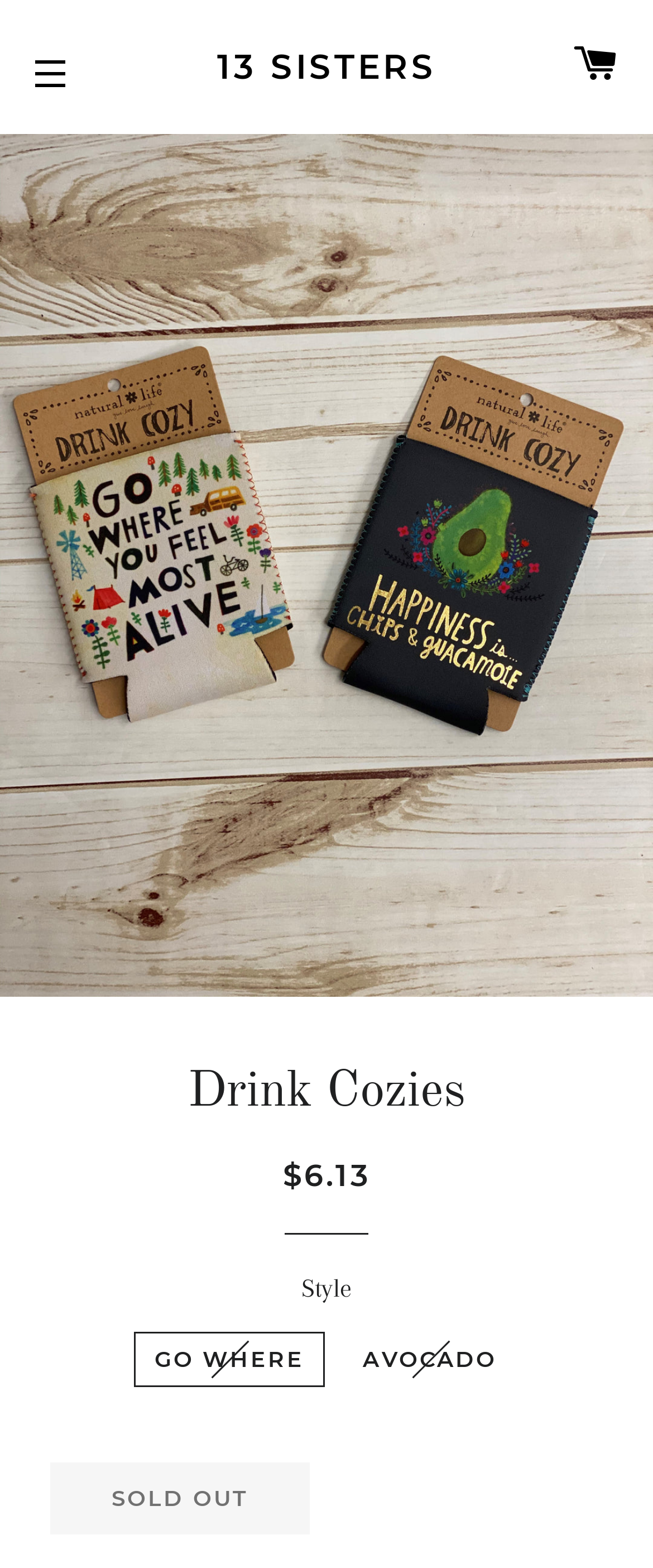What is the current status of the 'GO WHERE' style?
Use the information from the image to give a detailed answer to the question.

I determined the current status of the 'GO WHERE' style by checking the radio button next to it, which is checked, indicating that it is selected.